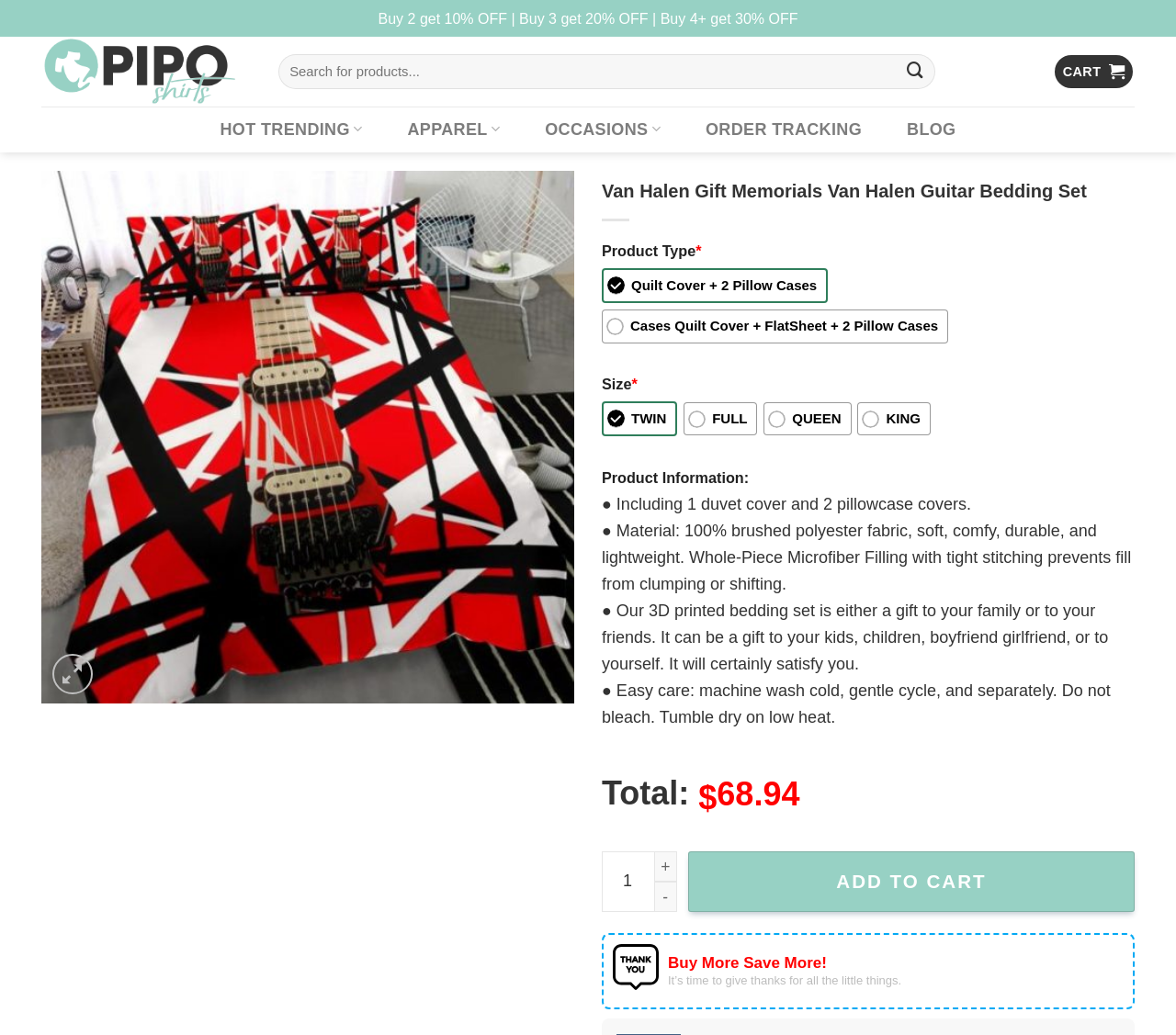Using the format (top-left x, top-left y, bottom-right x, bottom-right y), provide the bounding box coordinates for the described UI element. All values should be floating point numbers between 0 and 1: Cart

[0.897, 0.053, 0.964, 0.085]